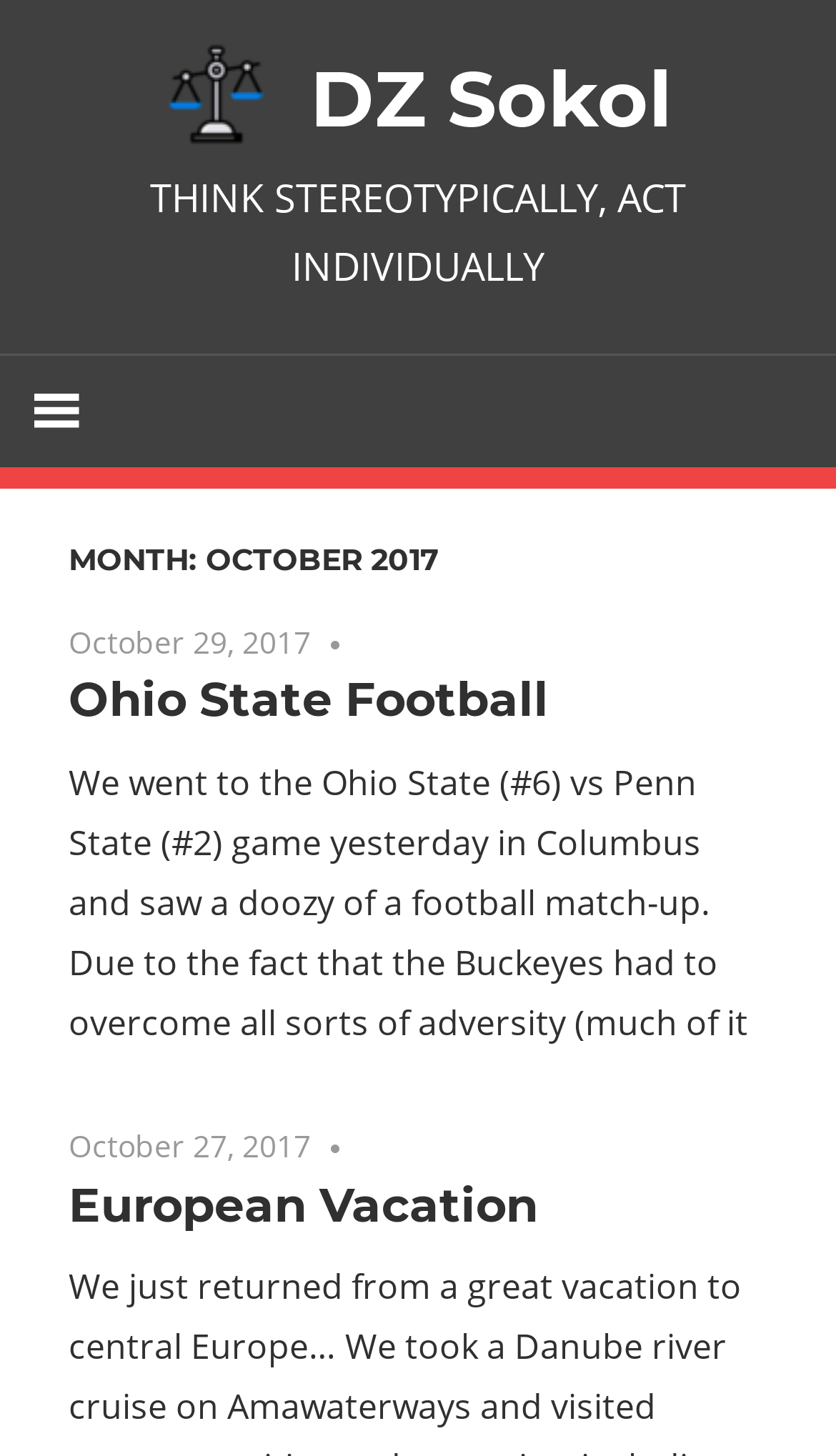Provide the bounding box coordinates of the section that needs to be clicked to accomplish the following instruction: "view Ohio State Football article."

[0.082, 0.46, 0.918, 0.505]